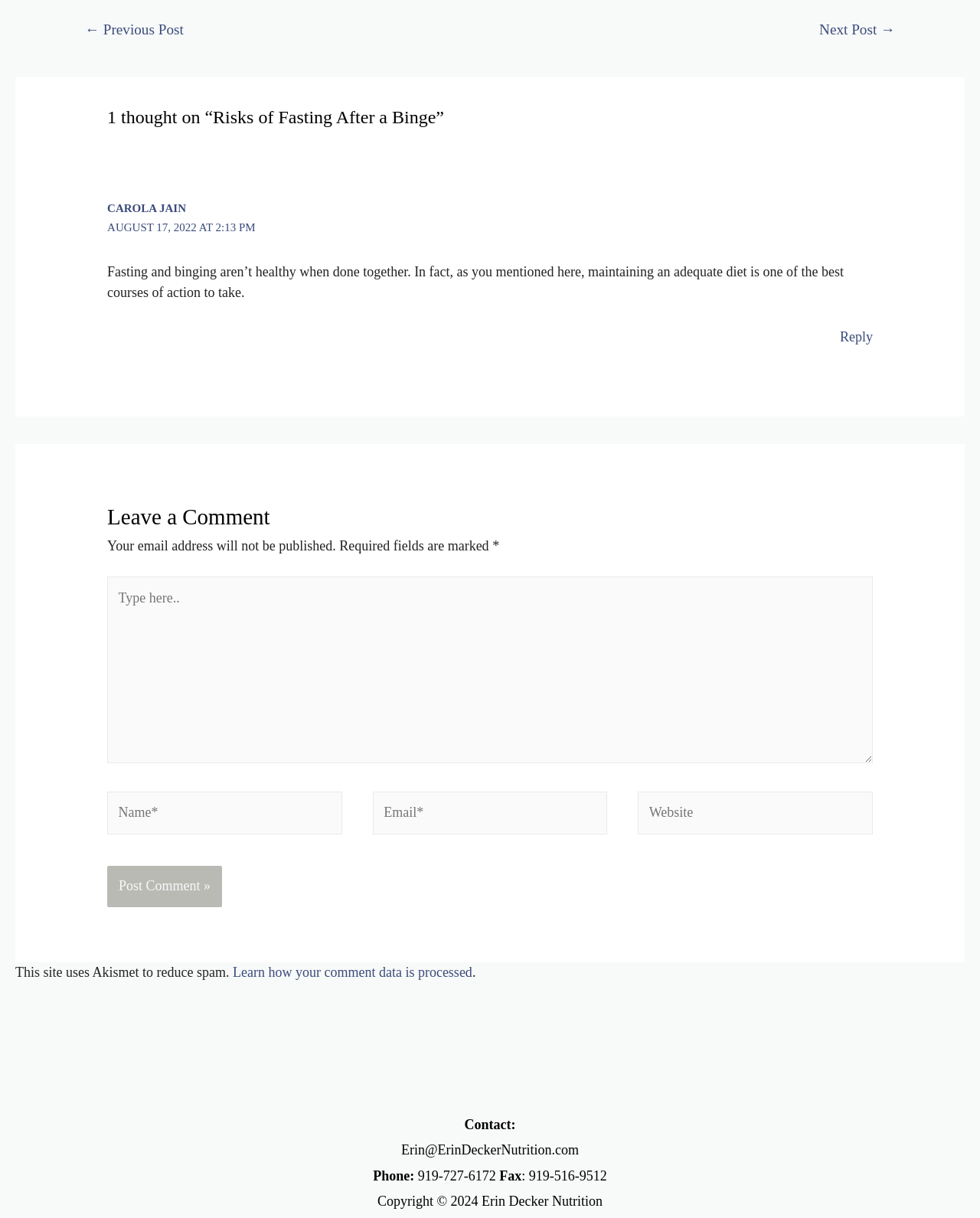Kindly determine the bounding box coordinates for the clickable area to achieve the given instruction: "Contact the agent via email".

None